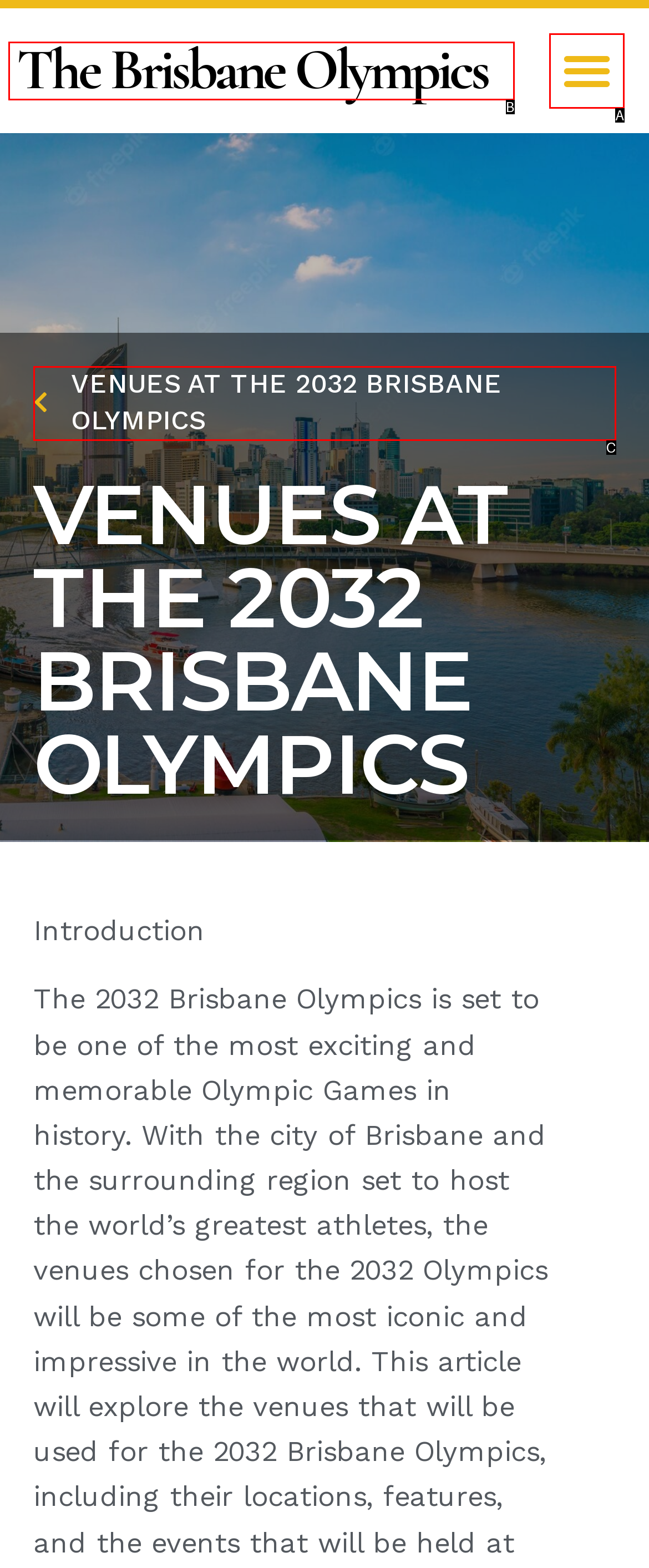Tell me the letter of the HTML element that best matches the description: The Brisbane Olympics from the provided options.

B